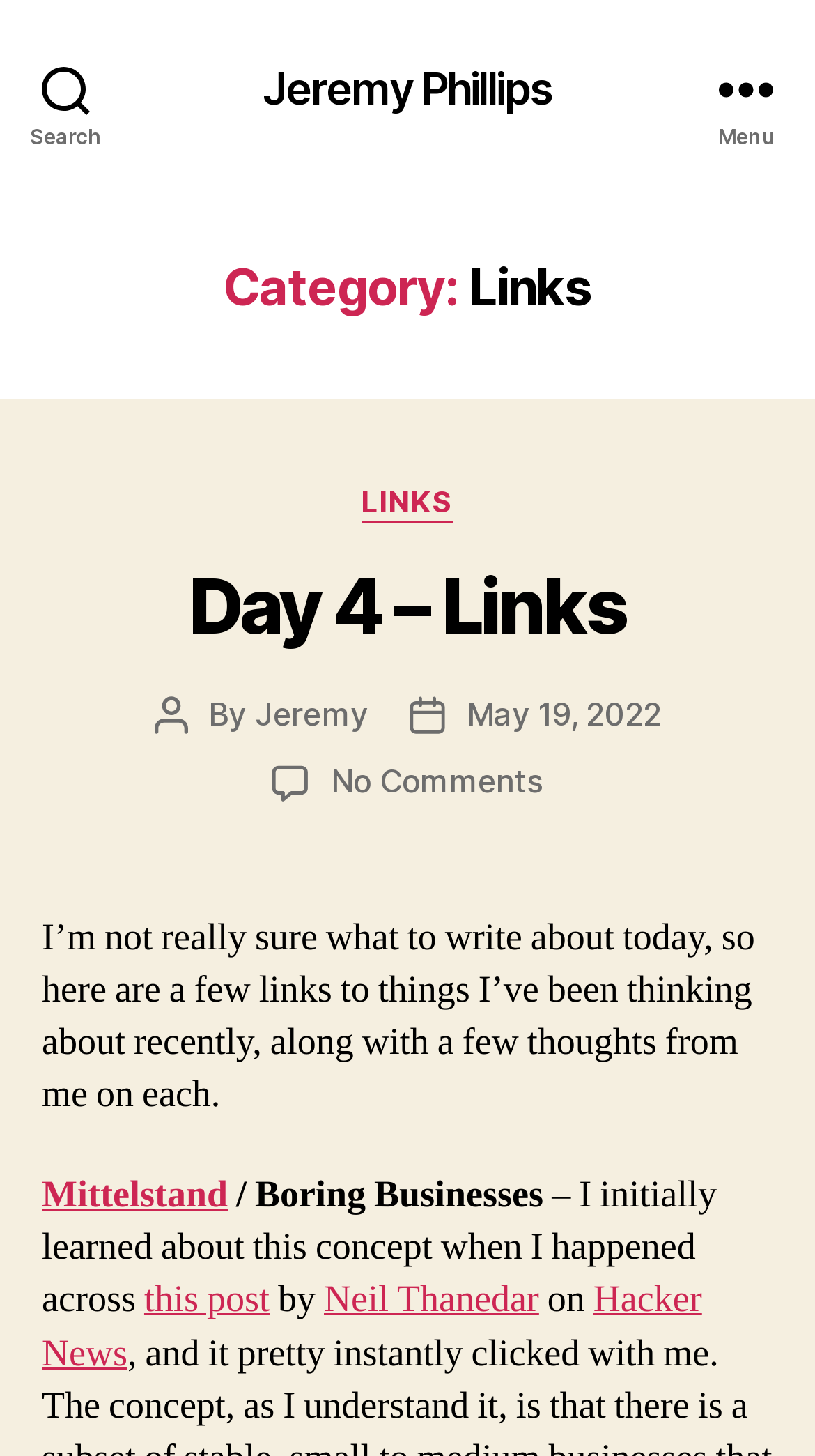Pinpoint the bounding box coordinates of the area that should be clicked to complete the following instruction: "Read the post 'Day 4 – Links'". The coordinates must be given as four float numbers between 0 and 1, i.e., [left, top, right, bottom].

[0.231, 0.385, 0.769, 0.448]